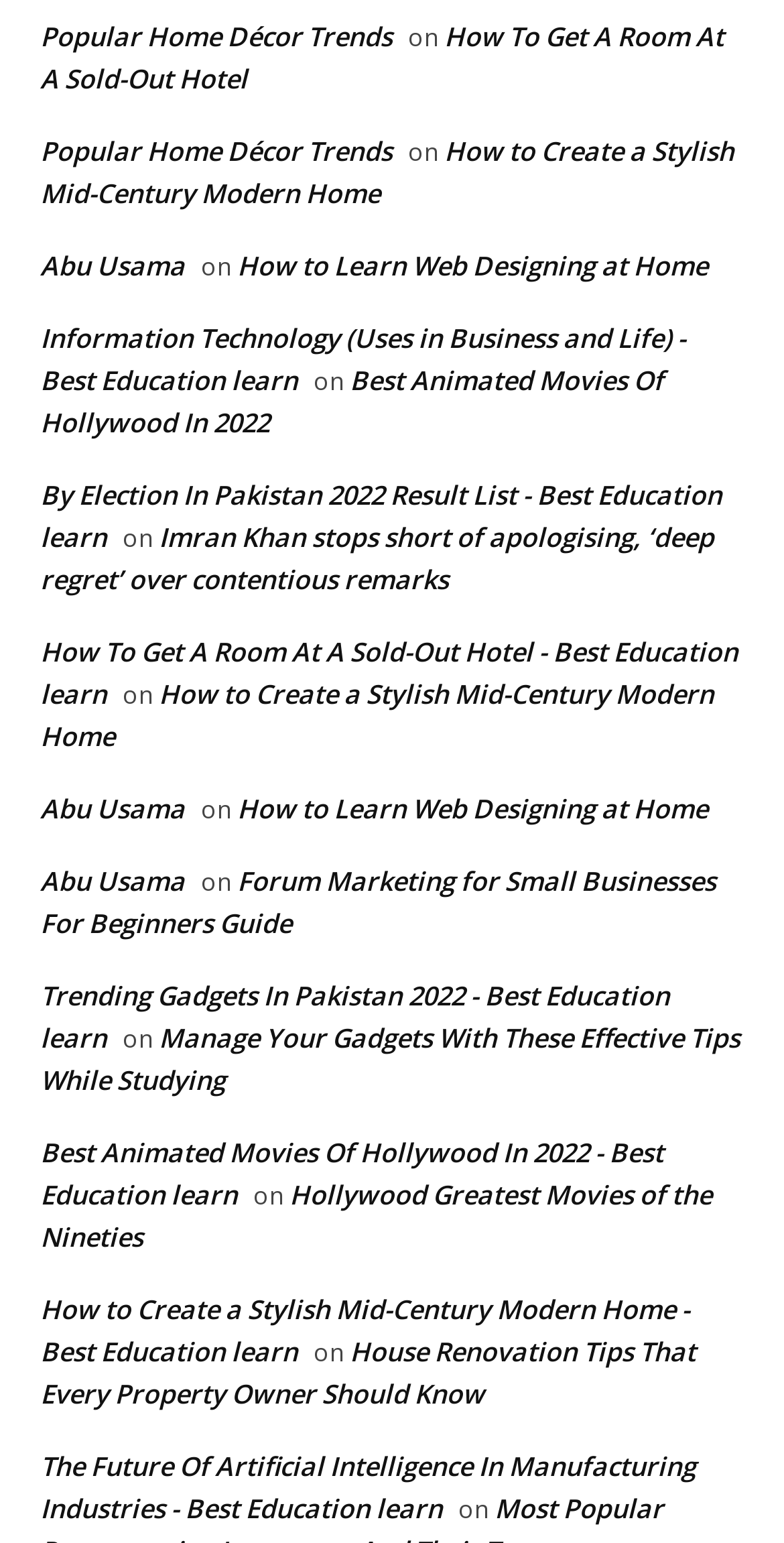Using the element description: "Popular Home Décor Trends", determine the bounding box coordinates. The coordinates should be in the format [left, top, right, bottom], with values between 0 and 1.

[0.051, 0.086, 0.5, 0.11]